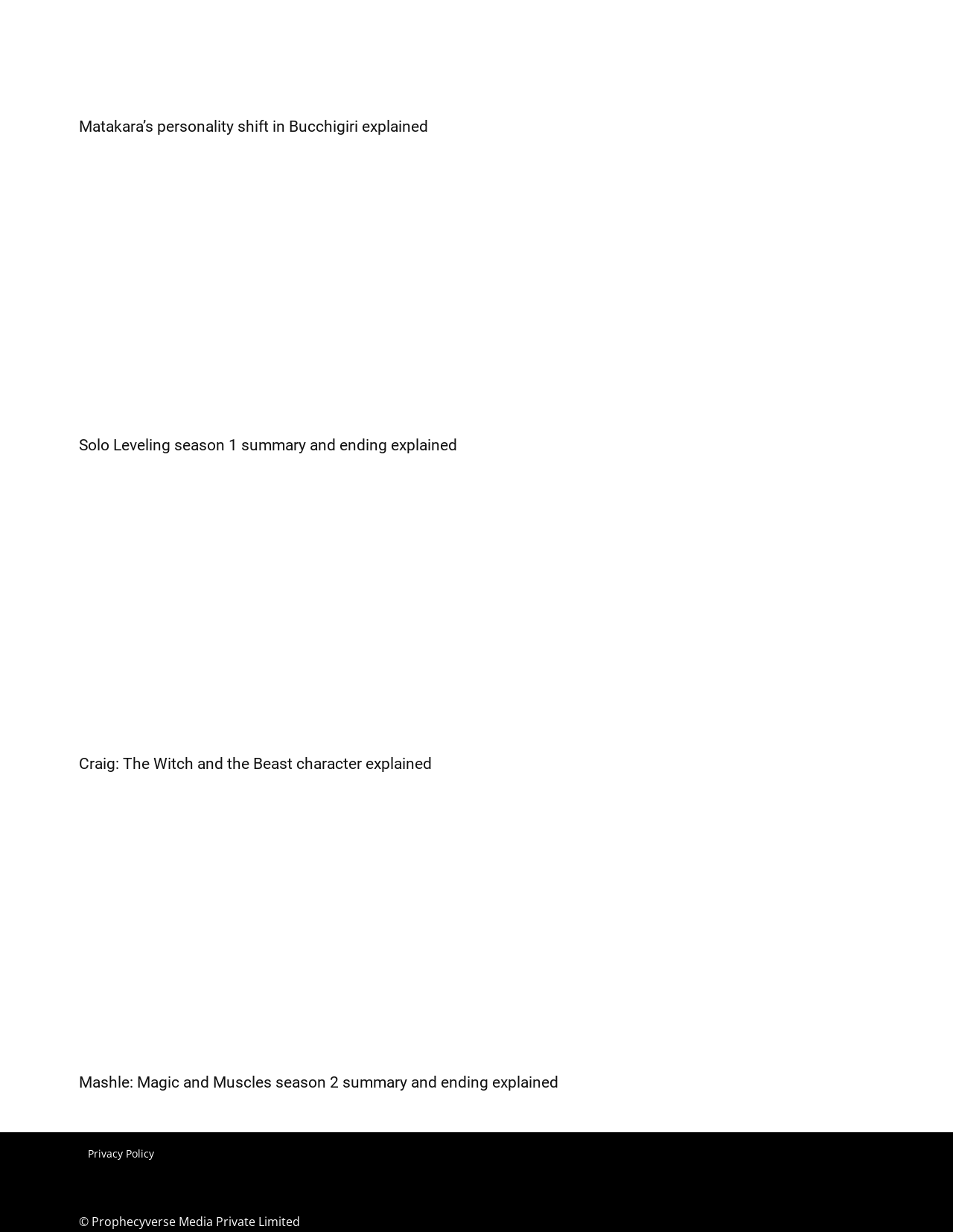Please give a succinct answer using a single word or phrase:
What is the company name mentioned at the bottom of the webpage?

Prophecyverse Media Private Limited